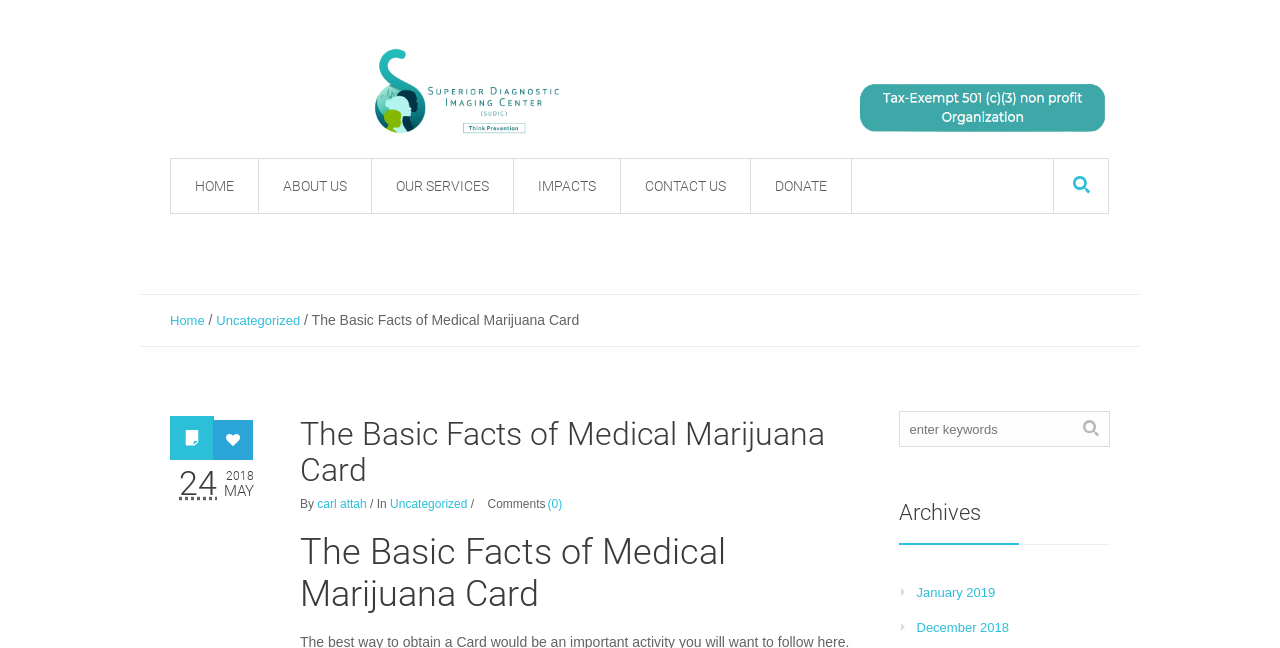Please provide the bounding box coordinates in the format (top-left x, top-left y, bottom-right x, bottom-right y). Remember, all values are floating point numbers between 0 and 1. What is the bounding box coordinate of the region described as: title="Superior Diagnostic Imaging Center"

[0.289, 0.065, 0.758, 0.219]